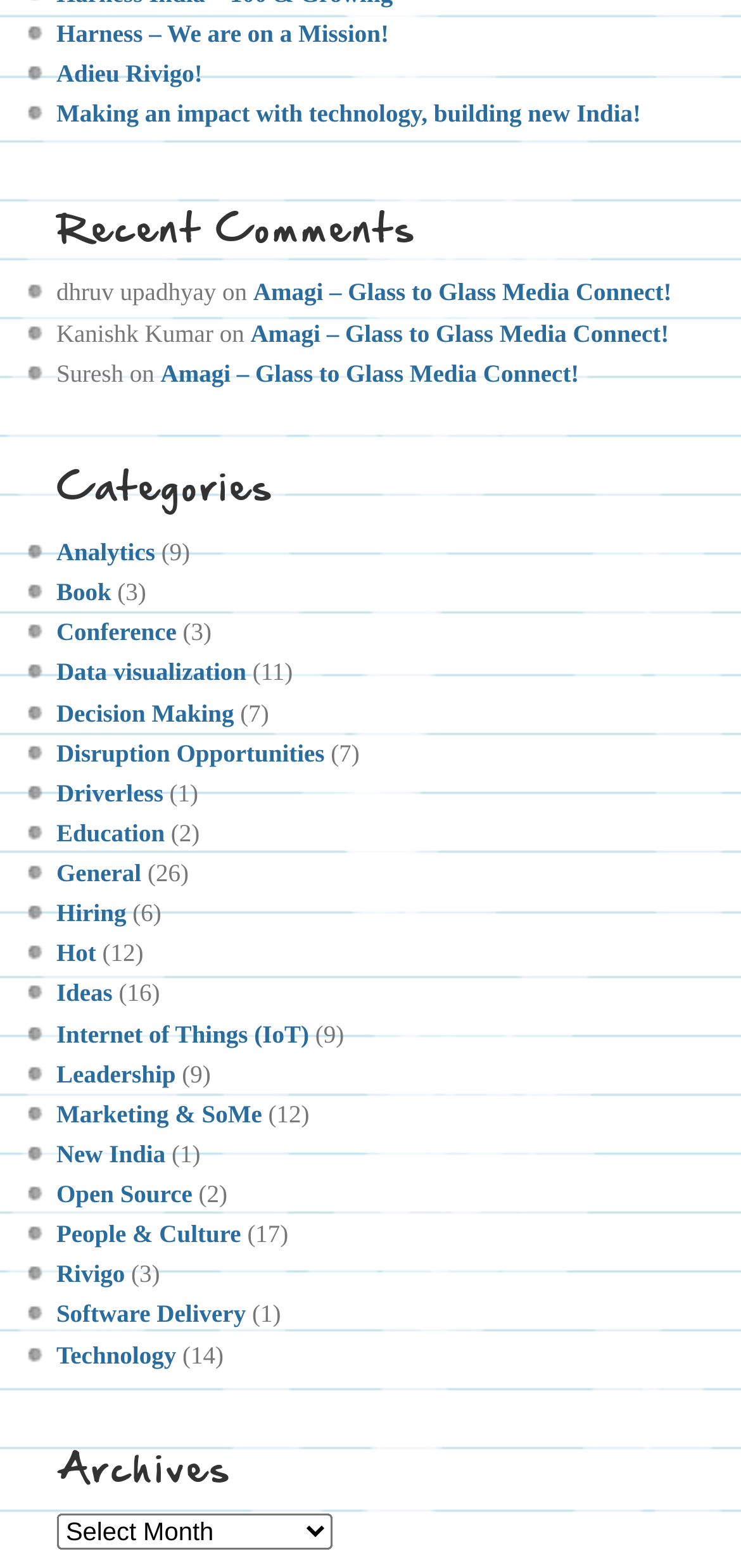Given the webpage screenshot, identify the bounding box of the UI element that matches this description: "Internet of Things (IoT)".

[0.076, 0.65, 0.417, 0.668]